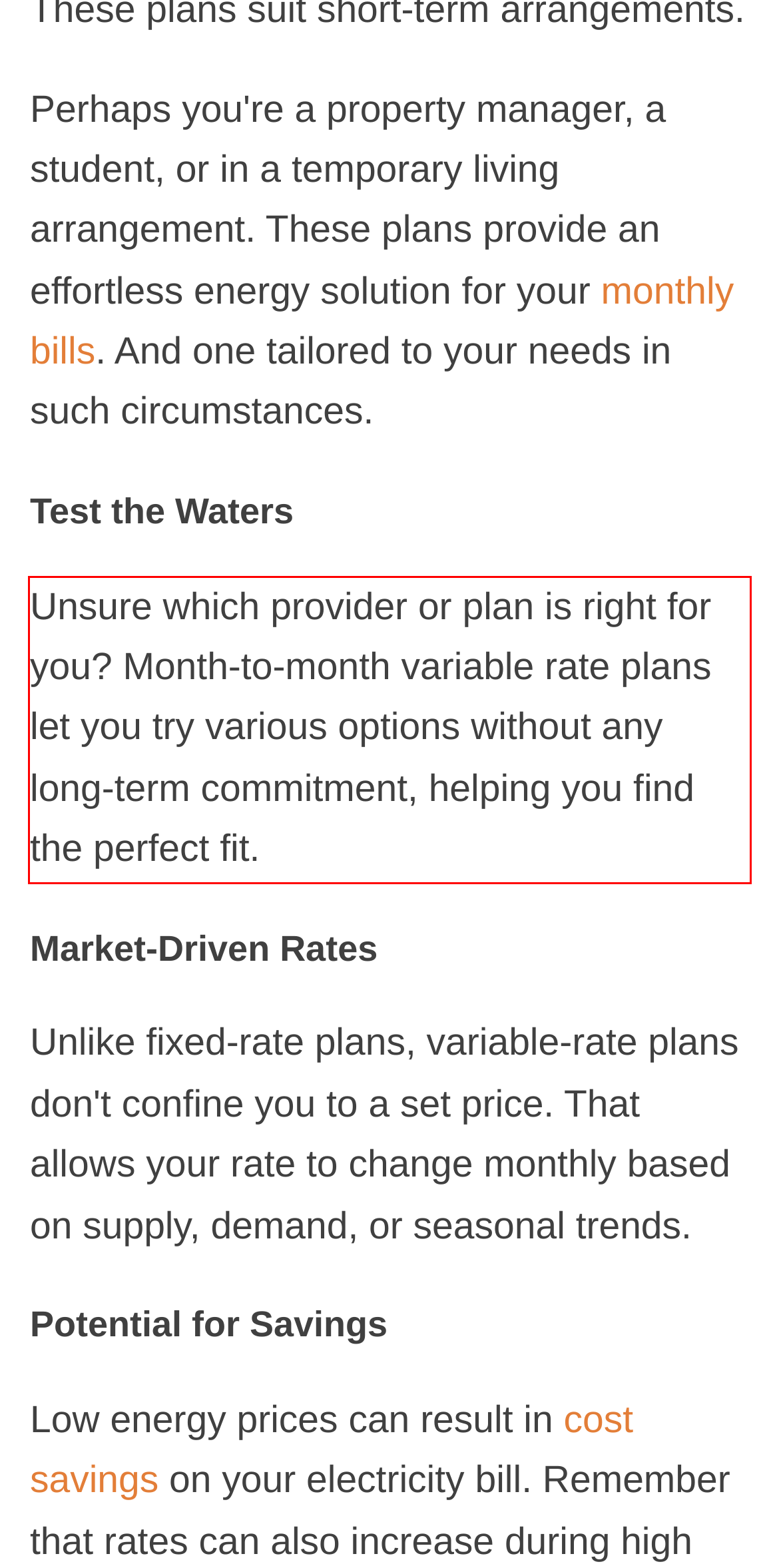Your task is to recognize and extract the text content from the UI element enclosed in the red bounding box on the webpage screenshot.

Unsure which provider or plan is right for you? Month-to-month variable rate plans let you try various options without any long-term commitment, helping you find the perfect fit.